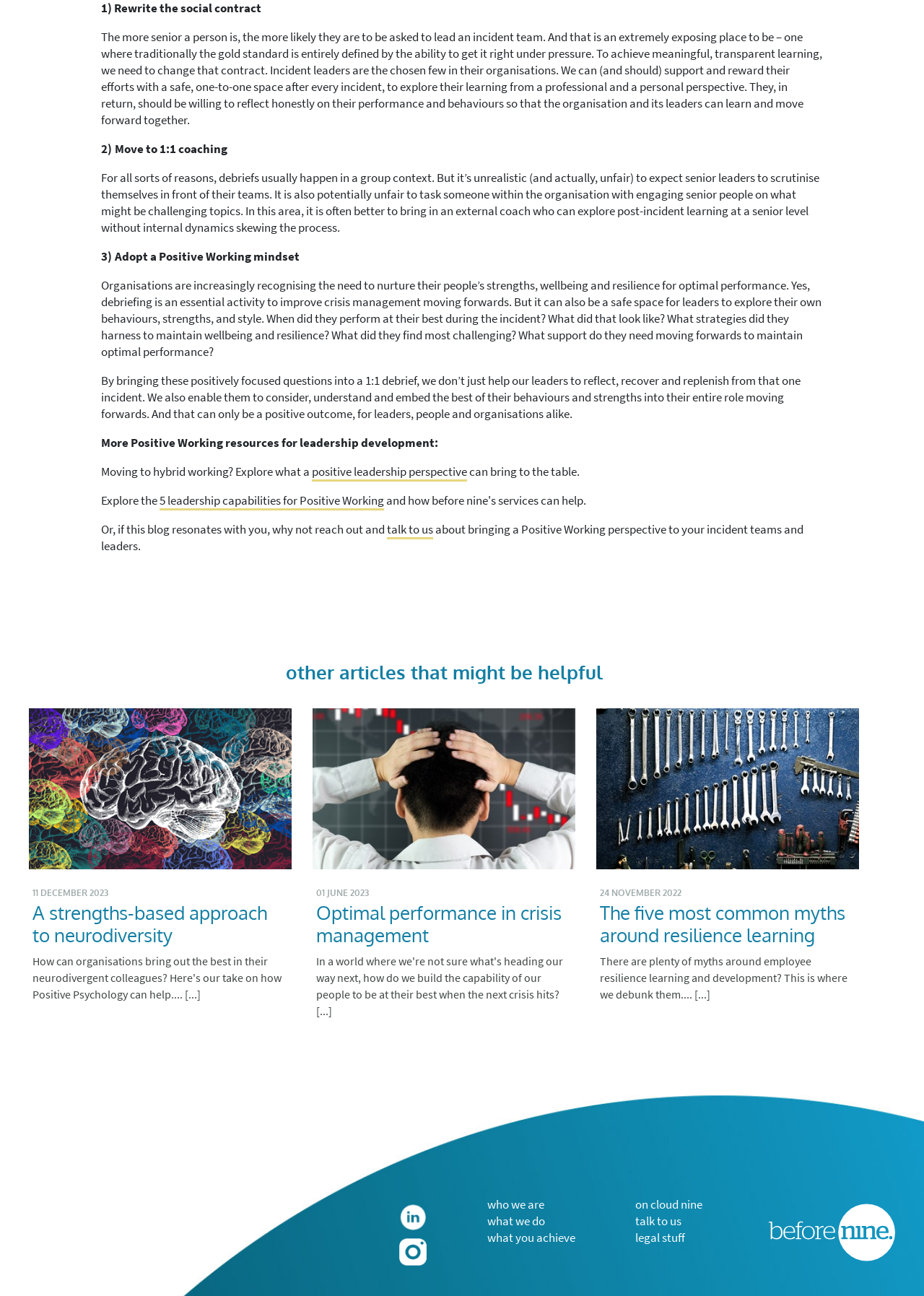How many social media links are there at the bottom of the webpage?
Based on the visual information, provide a detailed and comprehensive answer.

At the bottom of the webpage, I found two social media links, both of which are to LinkedIn. The links are represented by the LinkedIn logo and are located next to each other.